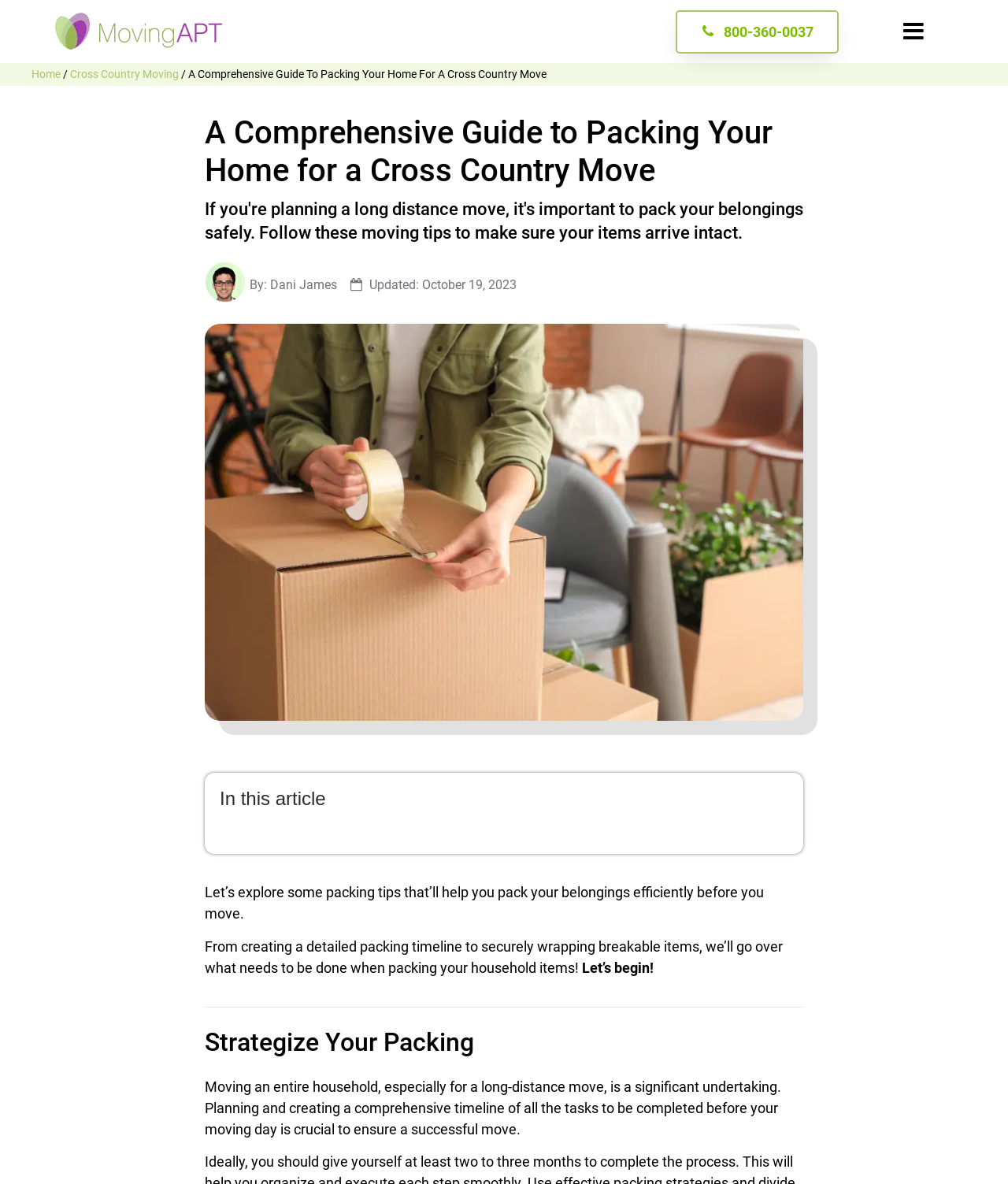Identify the bounding box of the HTML element described here: "800-360-0037". Provide the coordinates as four float numbers between 0 and 1: [left, top, right, bottom].

[0.718, 0.018, 0.807, 0.036]